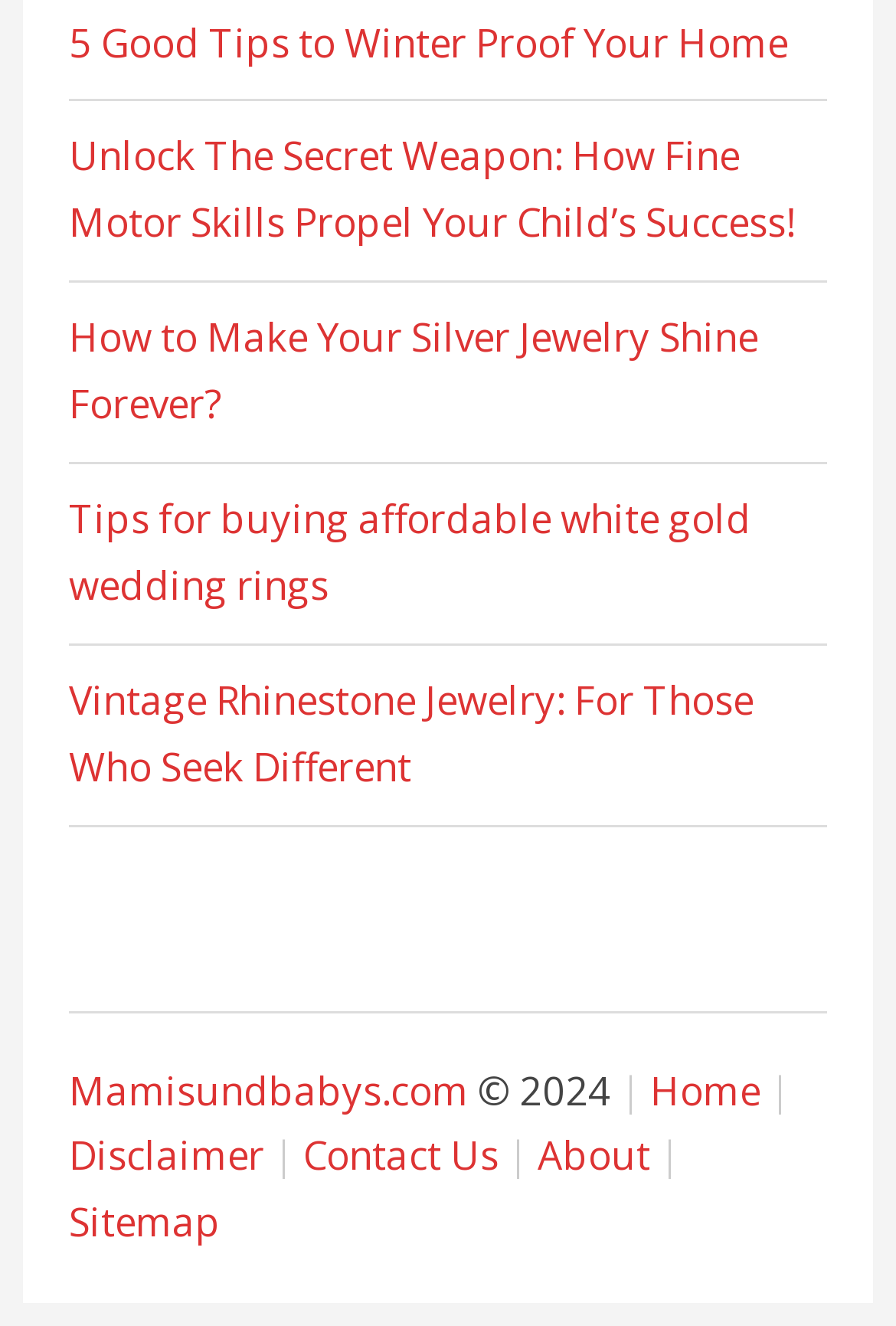Give a concise answer using one word or a phrase to the following question:
What is the first link on the webpage?

5 Good Tips to Winter Proof Your Home